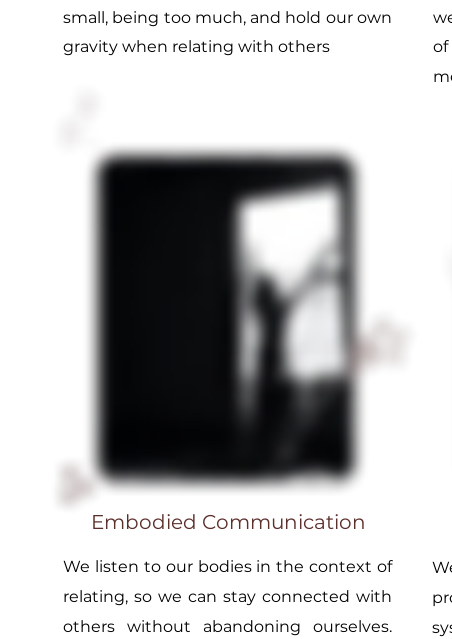Please provide a comprehensive answer to the question below using the information from the image: What is the significance of the blurred silhouette?

According to the caption, the blurred silhouette suggests deep introspection, implying that the individual is engaged in self-reflection and contemplation, which is essential for relational healing.